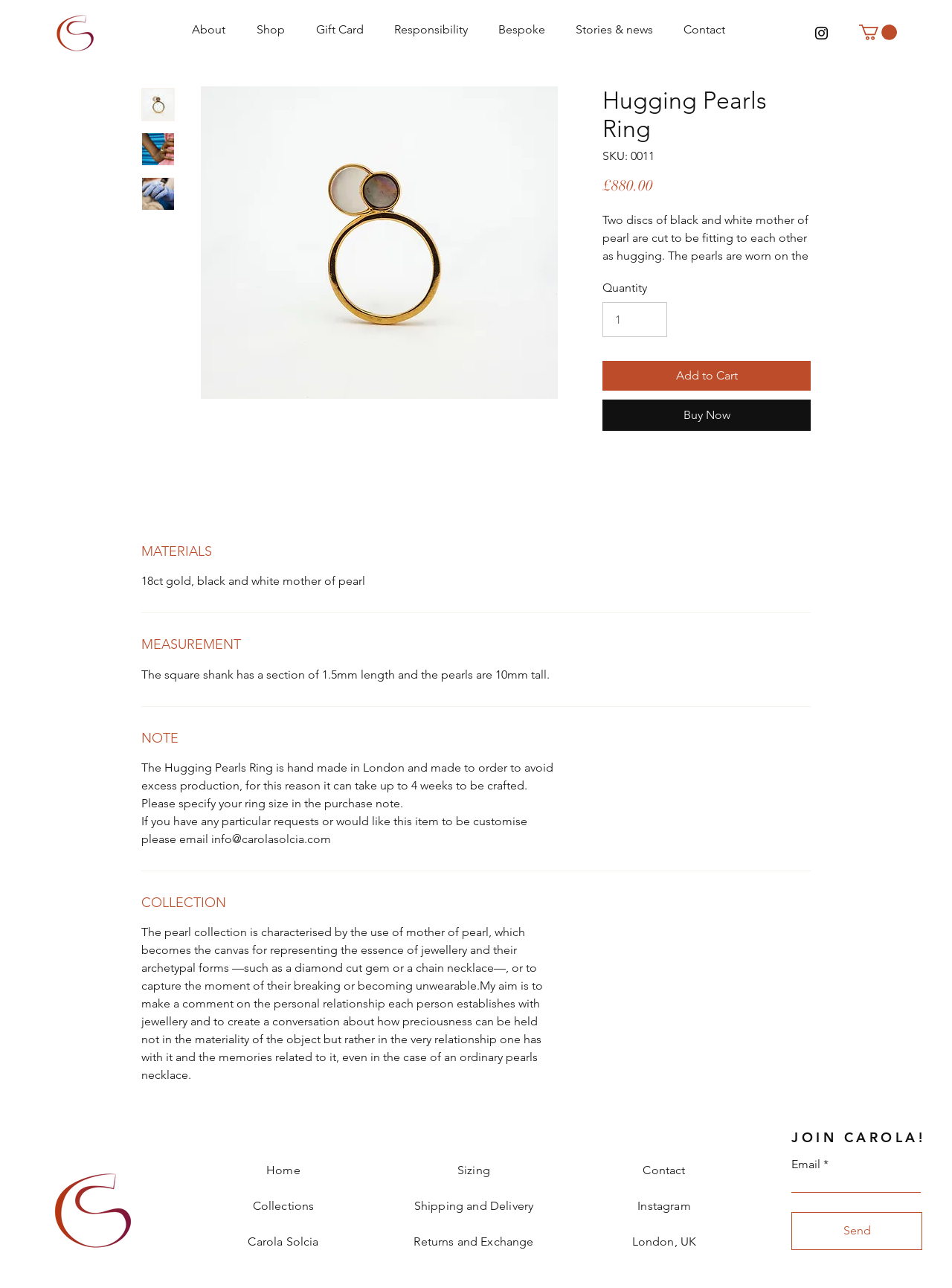Identify the bounding box coordinates of the section to be clicked to complete the task described by the following instruction: "Click the 'Buy Now' button". The coordinates should be four float numbers between 0 and 1, formatted as [left, top, right, bottom].

[0.633, 0.31, 0.852, 0.335]